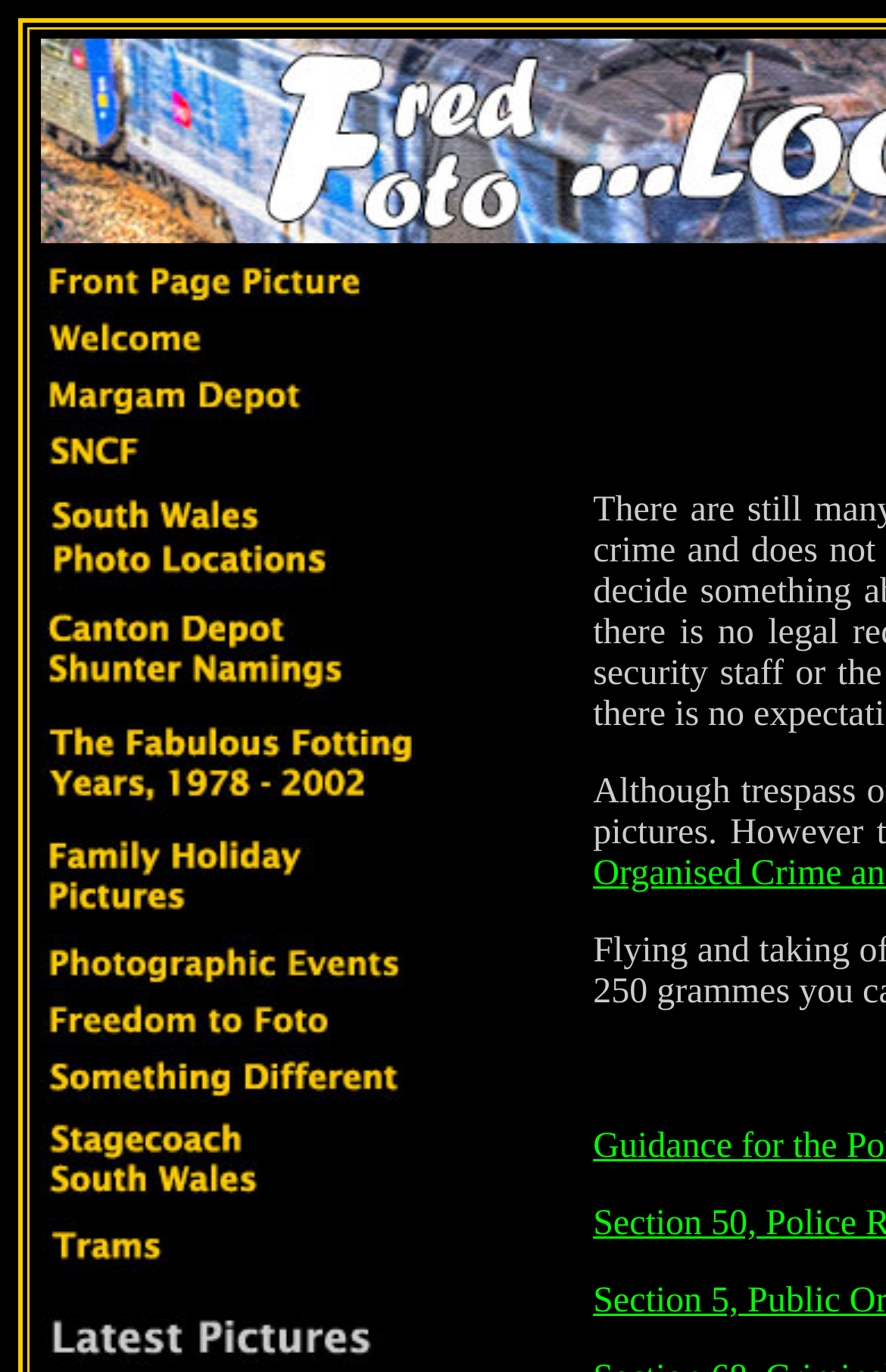Are the links and images aligned vertically? From the image, respond with a single word or brief phrase.

Yes